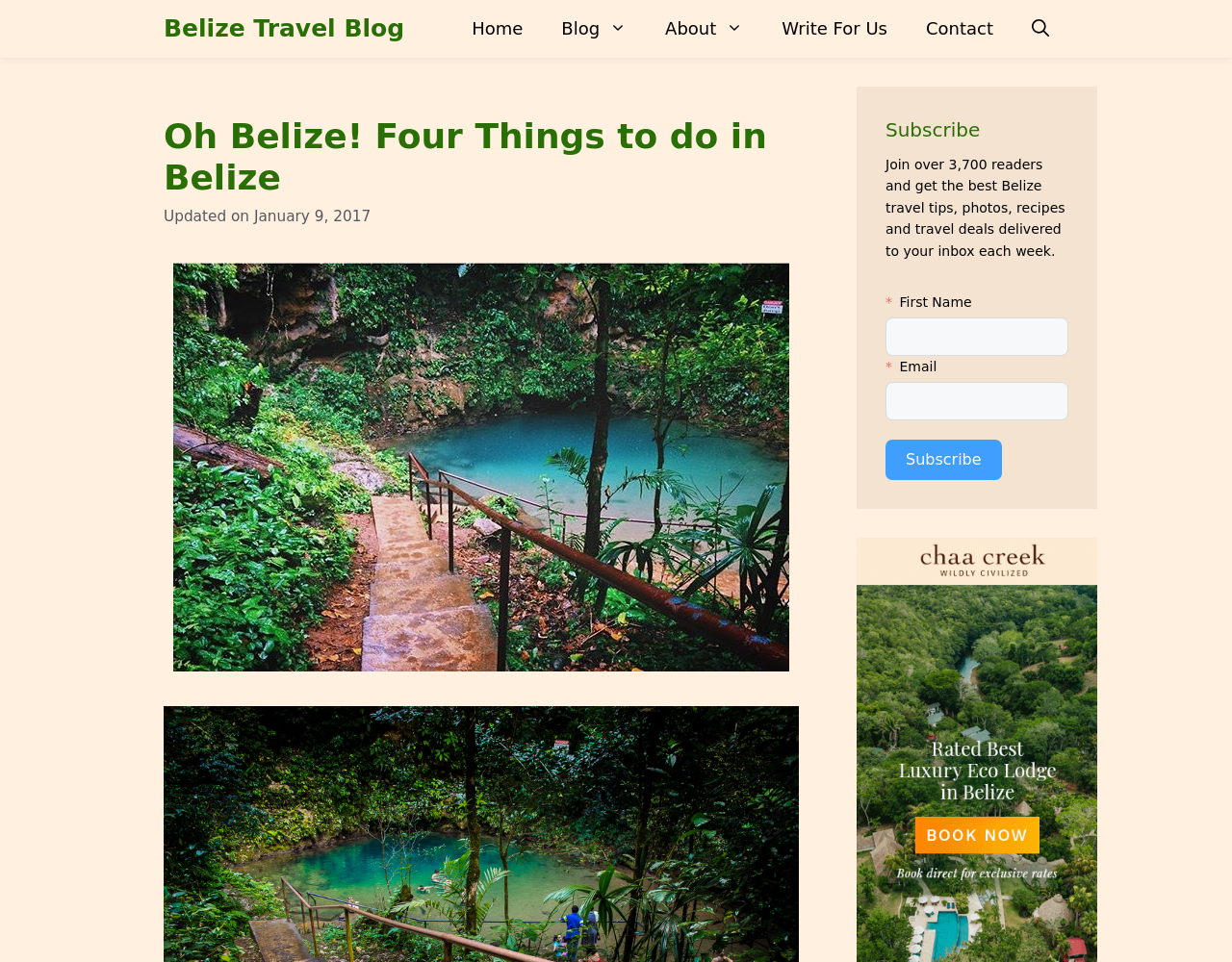Locate the bounding box coordinates of the area that needs to be clicked to fulfill the following instruction: "Click on the 'Home' link". The coordinates should be in the format of four float numbers between 0 and 1, namely [left, top, right, bottom].

[0.367, 0.0, 0.44, 0.06]